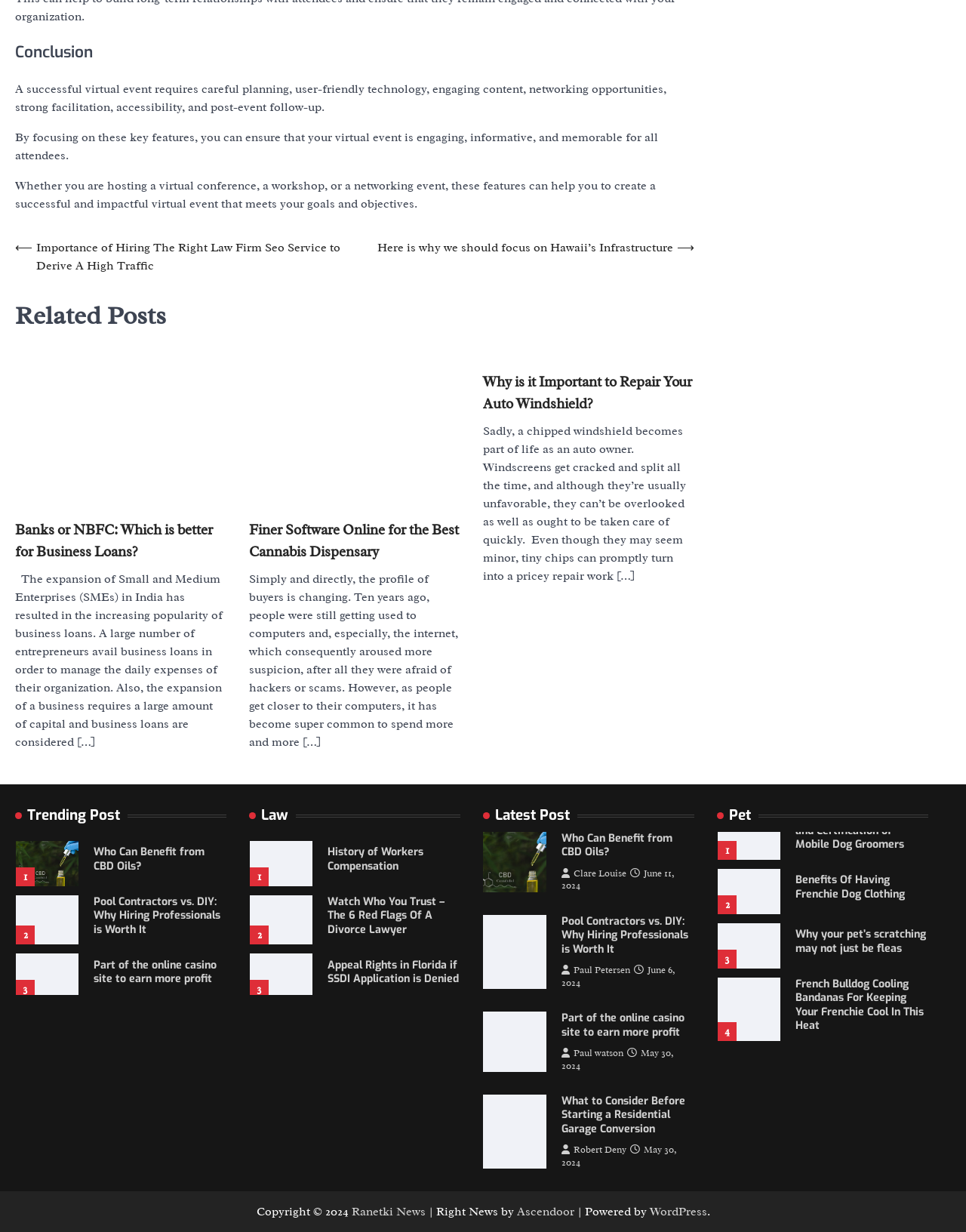Show the bounding box coordinates for the element that needs to be clicked to execute the following instruction: "Click on 'Importance of Hiring The Right Law Firm Seo Service to Derive A High Traffic'". Provide the coordinates in the form of four float numbers between 0 and 1, i.e., [left, top, right, bottom].

[0.016, 0.194, 0.367, 0.223]